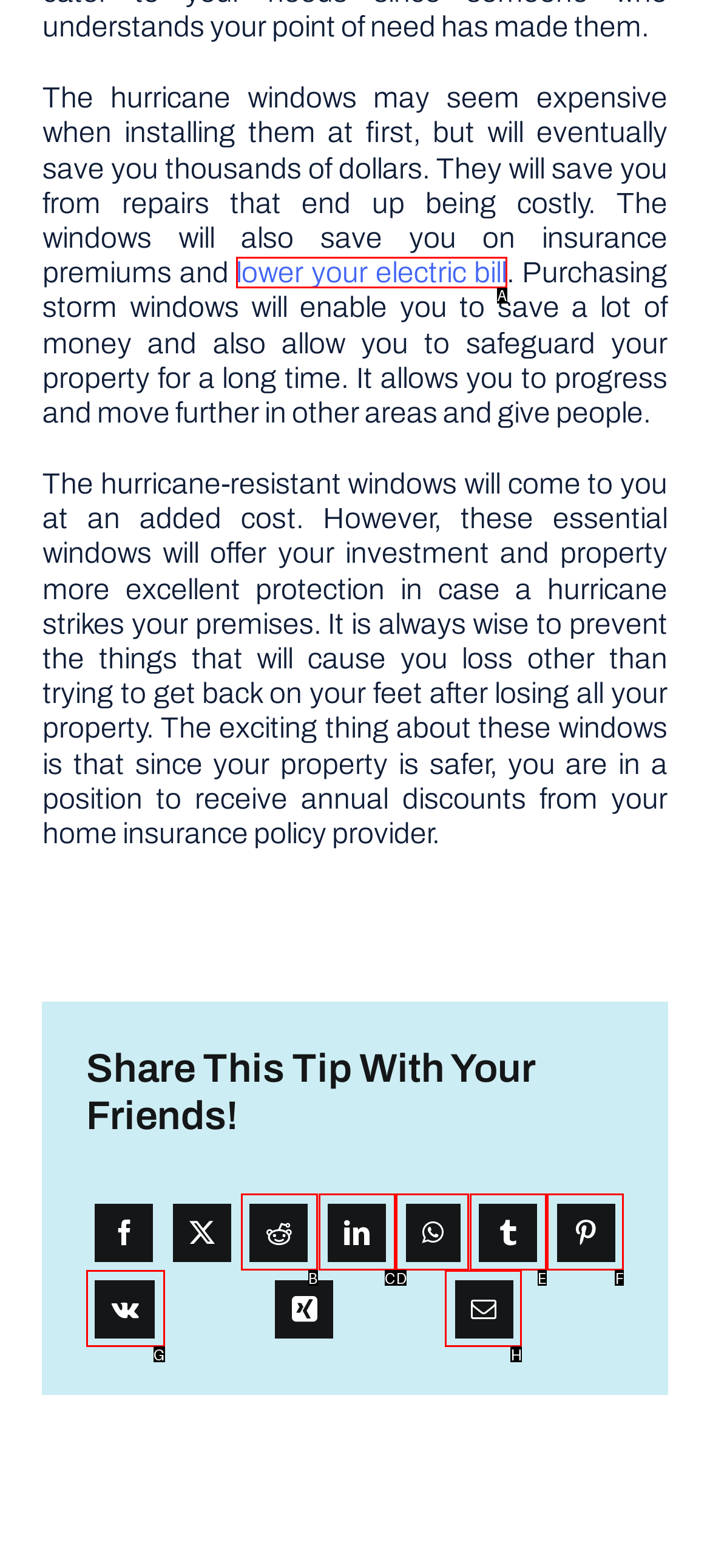Which UI element matches this description: lower your electric bill?
Reply with the letter of the correct option directly.

A